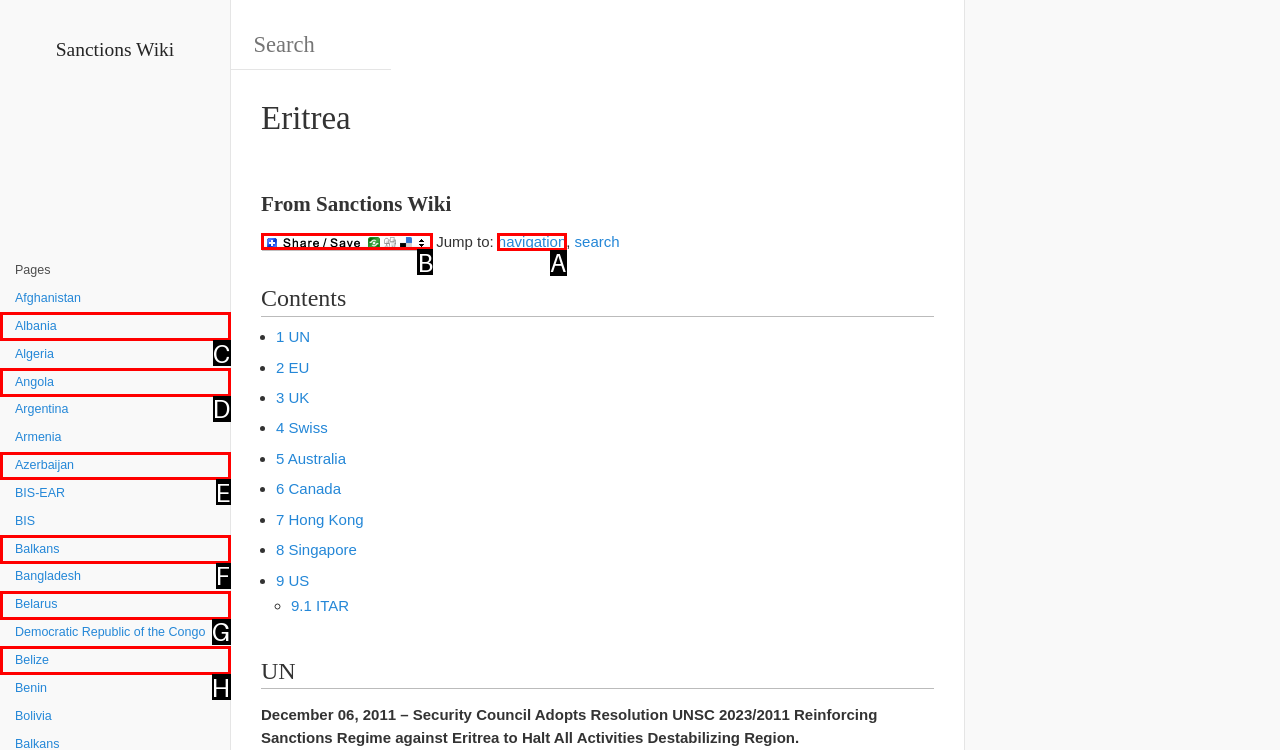Show which HTML element I need to click to perform this task: View Bob Greenwood's expertise Answer with the letter of the correct choice.

None